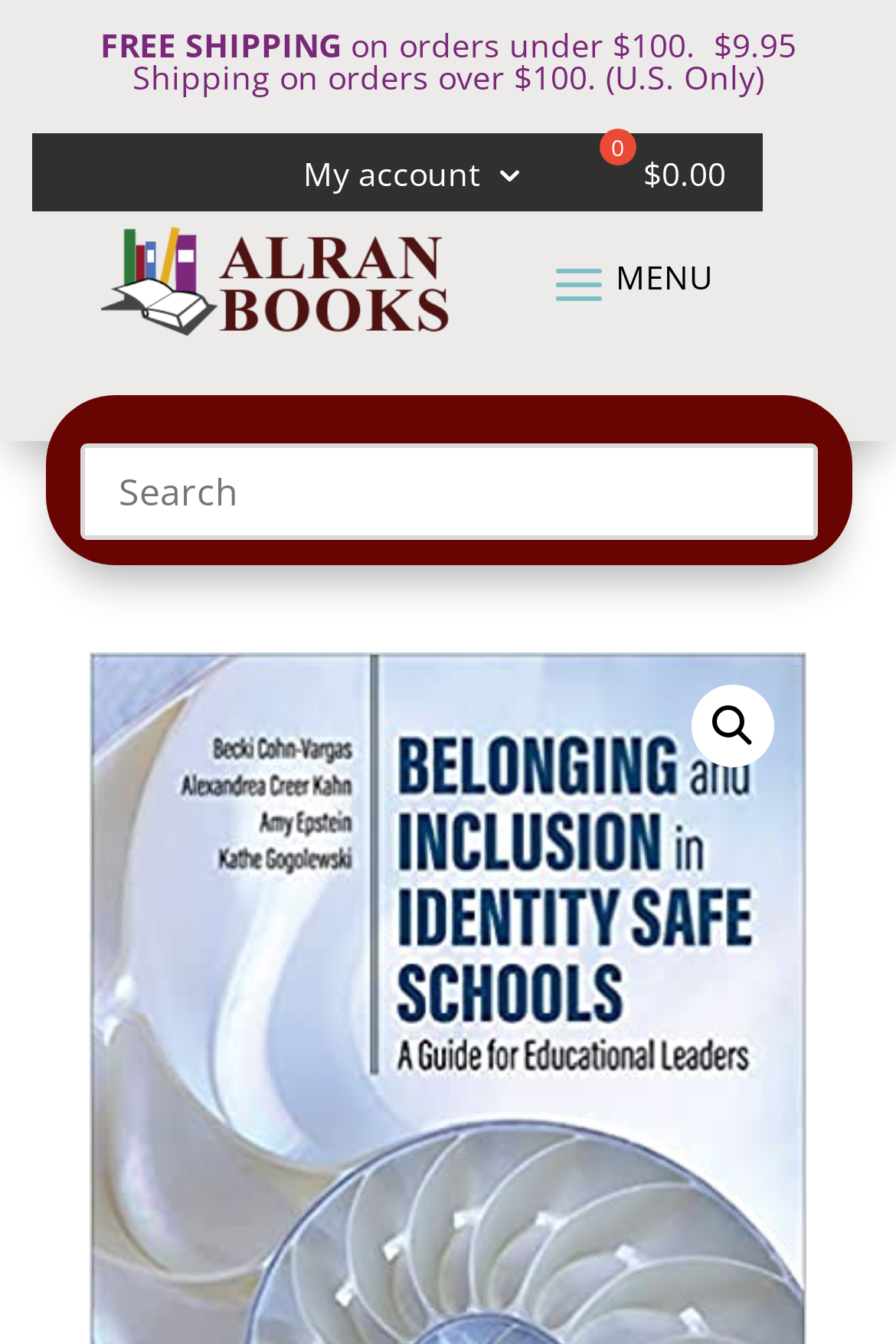Please answer the following question as detailed as possible based on the image: 
What is the account status?

The link 'My account 3' located at the top right of the webpage suggests that the user is logged in and has an account with a status of 3, but the exact meaning of '3' is unclear without further context.